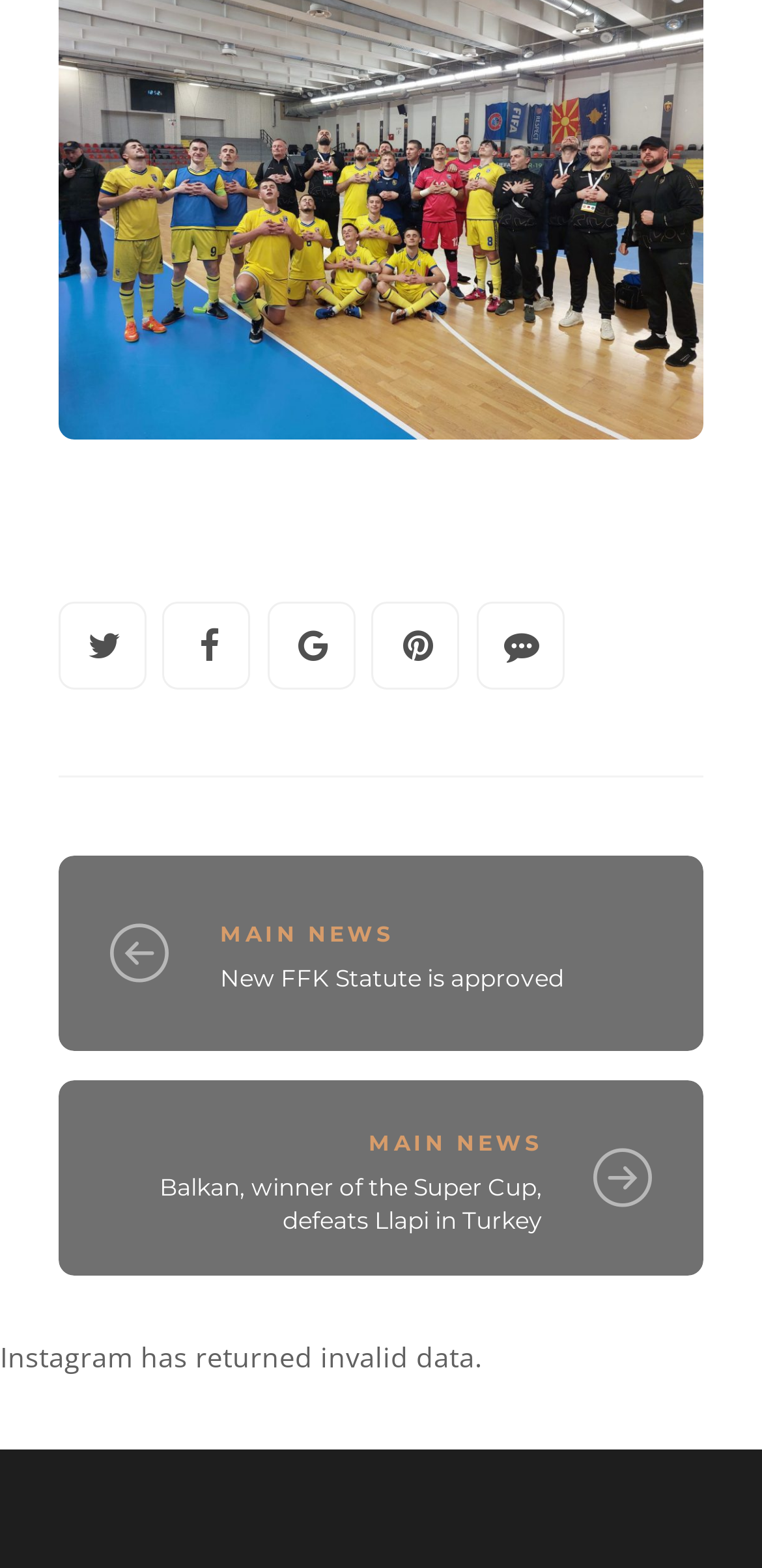Please provide the bounding box coordinate of the region that matches the element description: New FFK Statute is approved. Coordinates should be in the format (top-left x, top-left y, bottom-right x, bottom-right y) and all values should be between 0 and 1.

[0.288, 0.614, 0.747, 0.633]